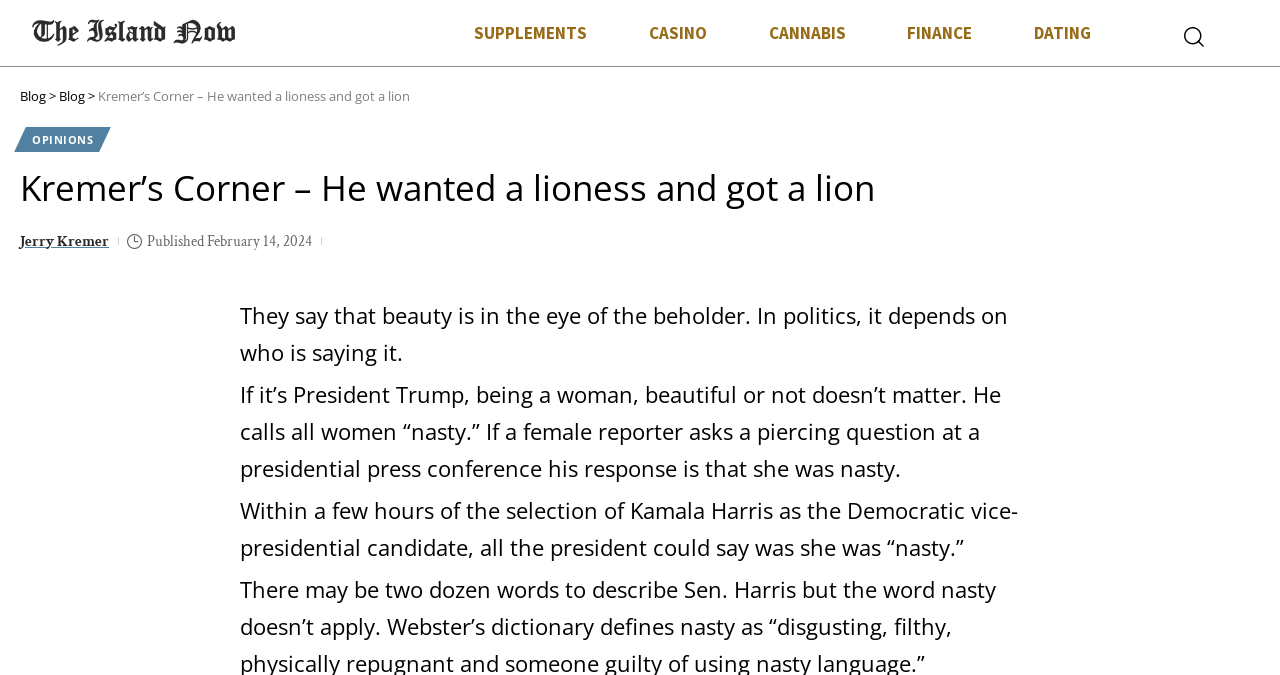Please provide the bounding box coordinates for the element that needs to be clicked to perform the instruction: "Click on the 'SUPPLEMENTS' link". The coordinates must consist of four float numbers between 0 and 1, formatted as [left, top, right, bottom].

[0.346, 0.015, 0.483, 0.083]